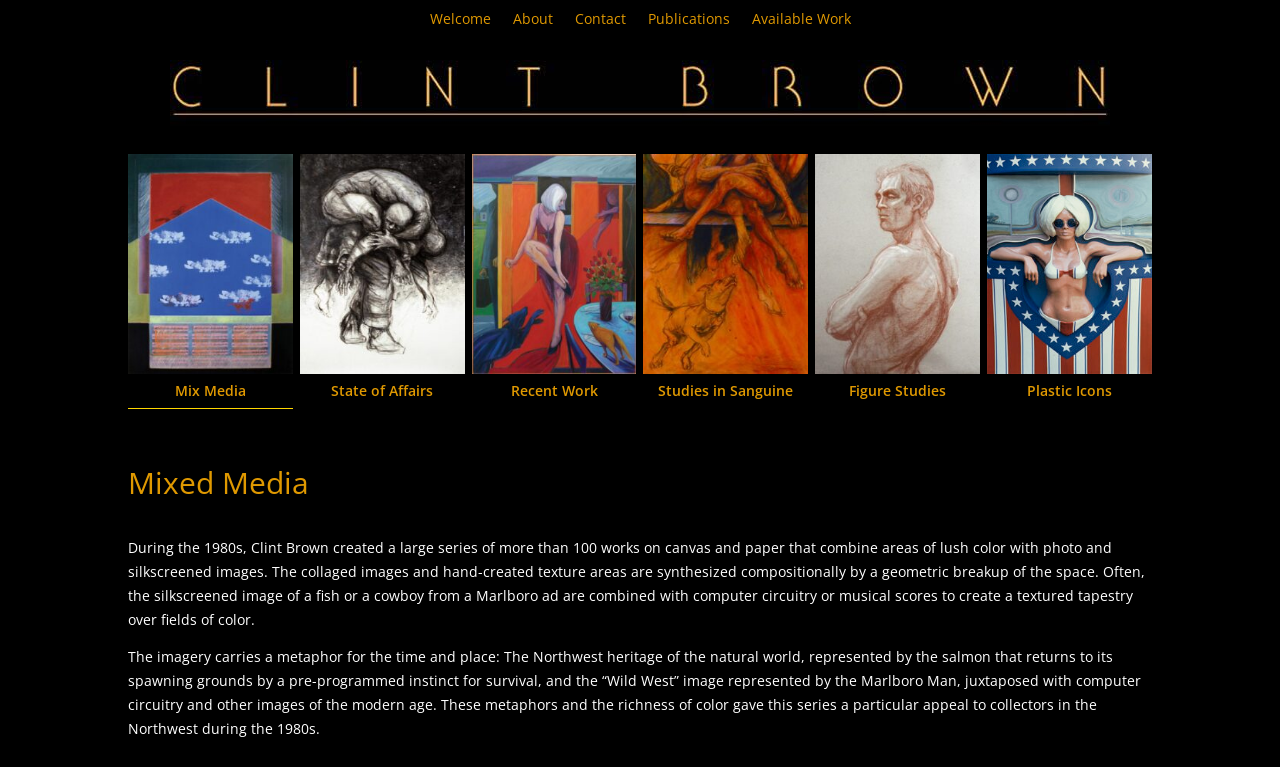Identify the bounding box coordinates of the element to click to follow this instruction: 'Sign up for the newsletter'. Ensure the coordinates are four float values between 0 and 1, provided as [left, top, right, bottom].

None